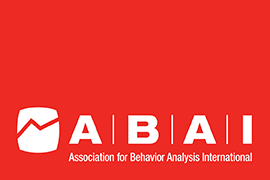Describe the image in great detail, covering all key points.

The image features the logo of the Association for Behavior Analysis International (ABAI), set against a vibrant red background. The logo includes a stylized depiction of a graph or chart, symbolizing data analysis or progress, alongside the acronym "ABAI" in bold, white letters. Below the acronym, the full name "Association for Behavior Analysis International" is displayed in a clean, modern font. This visual representation emphasizes the organization's focus on behavior analysis and its commitment to fostering innovation and research in the field. The overall design conveys a sense of professionalism and engagement with contemporary behavior analytic practices.